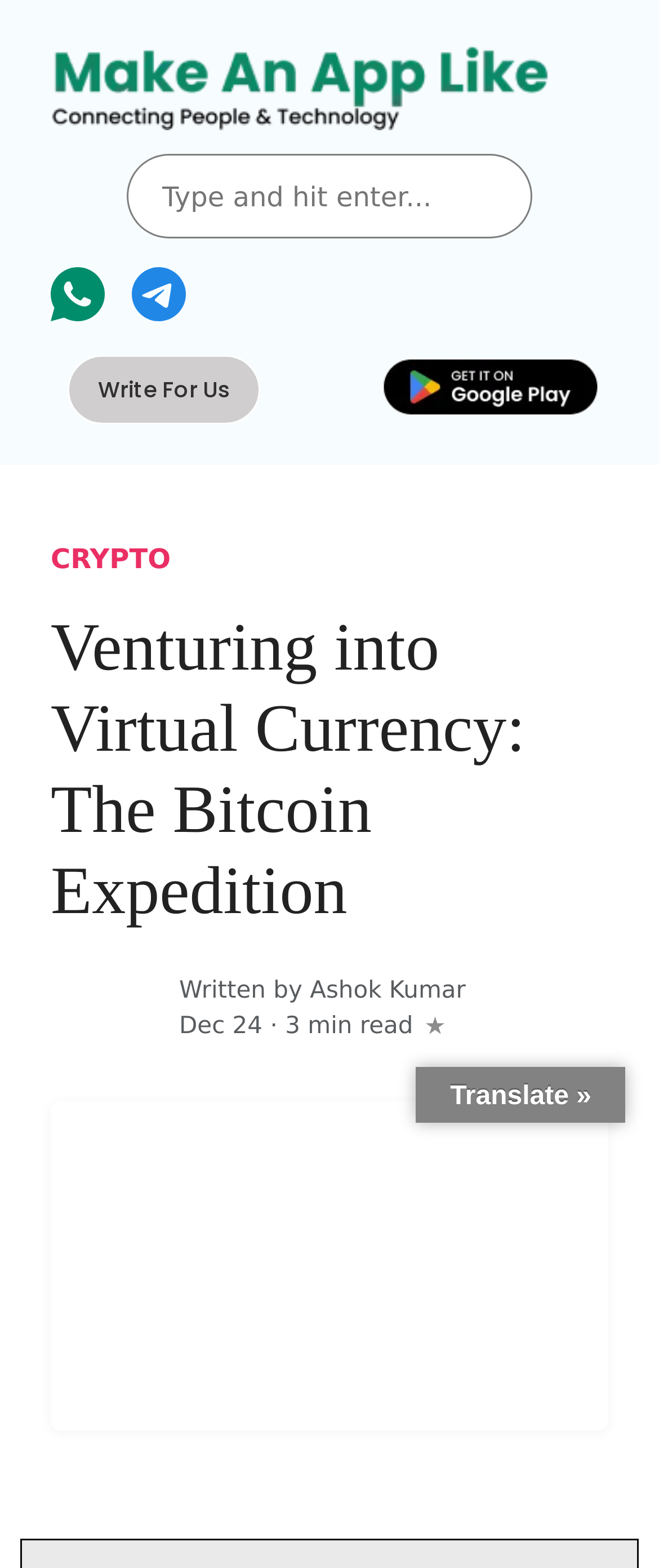How many social media links are present?
Please provide a full and detailed response to the question.

There are three social media links present on the webpage, namely whatsapp, telegram, and gpay, which can be identified by their respective link texts and image descriptions.